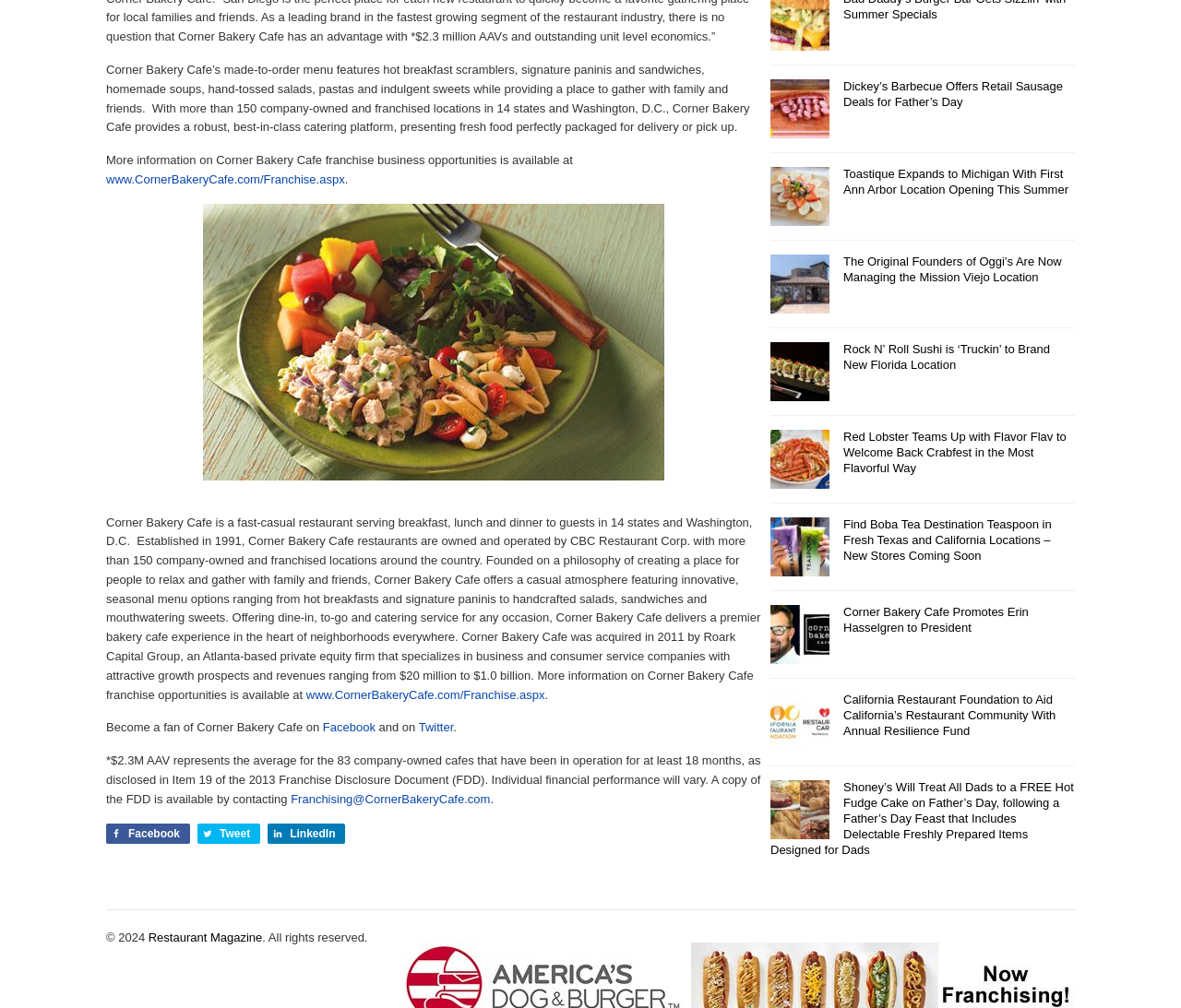Kindly determine the bounding box coordinates of the area that needs to be clicked to fulfill this instruction: "Learn more about Corner Bakery Cafe franchise opportunities".

[0.09, 0.171, 0.292, 0.185]